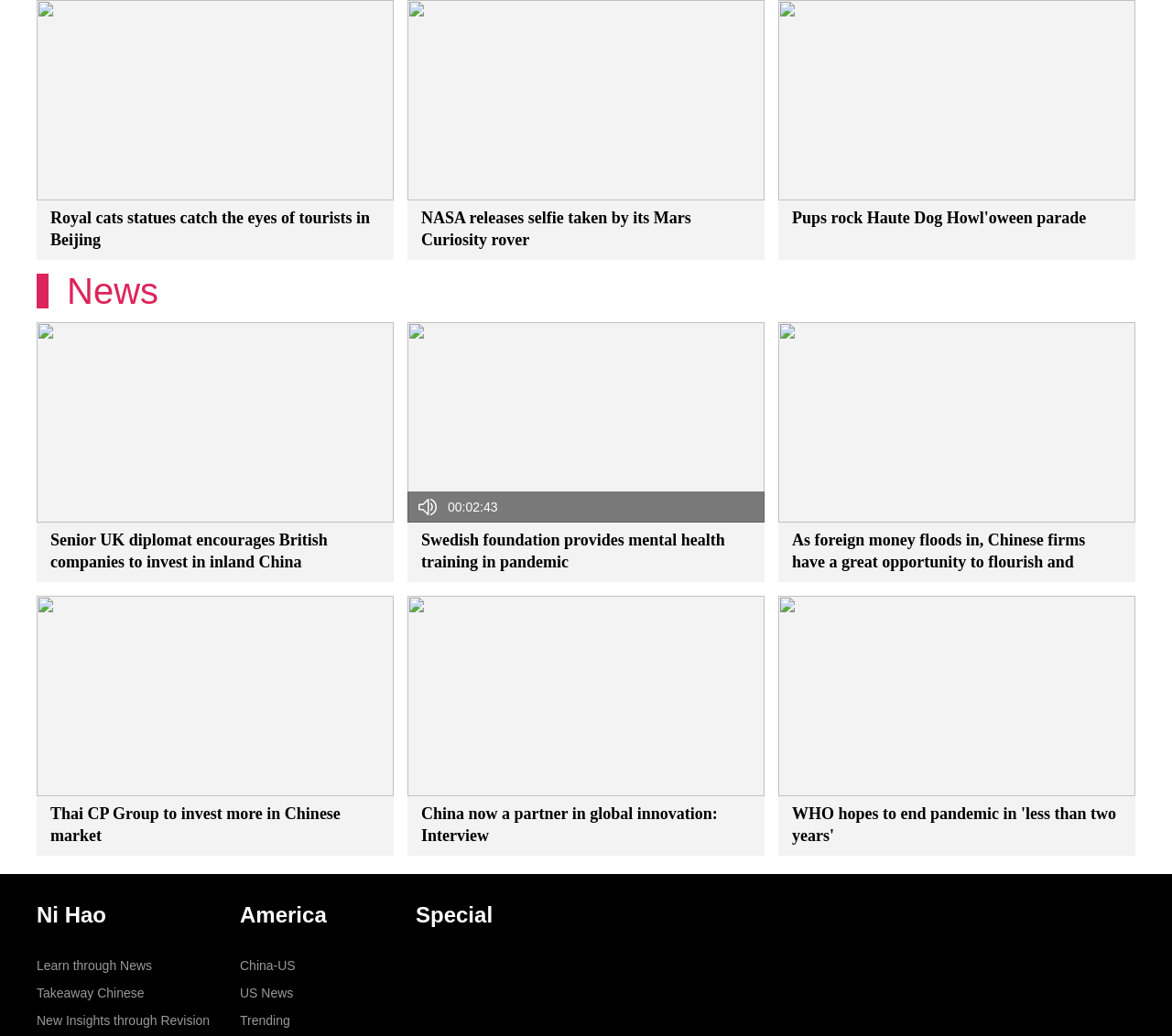Show the bounding box coordinates of the element that should be clicked to complete the task: "click on the link to Golden Ha San Casino Ajo AZ".

None